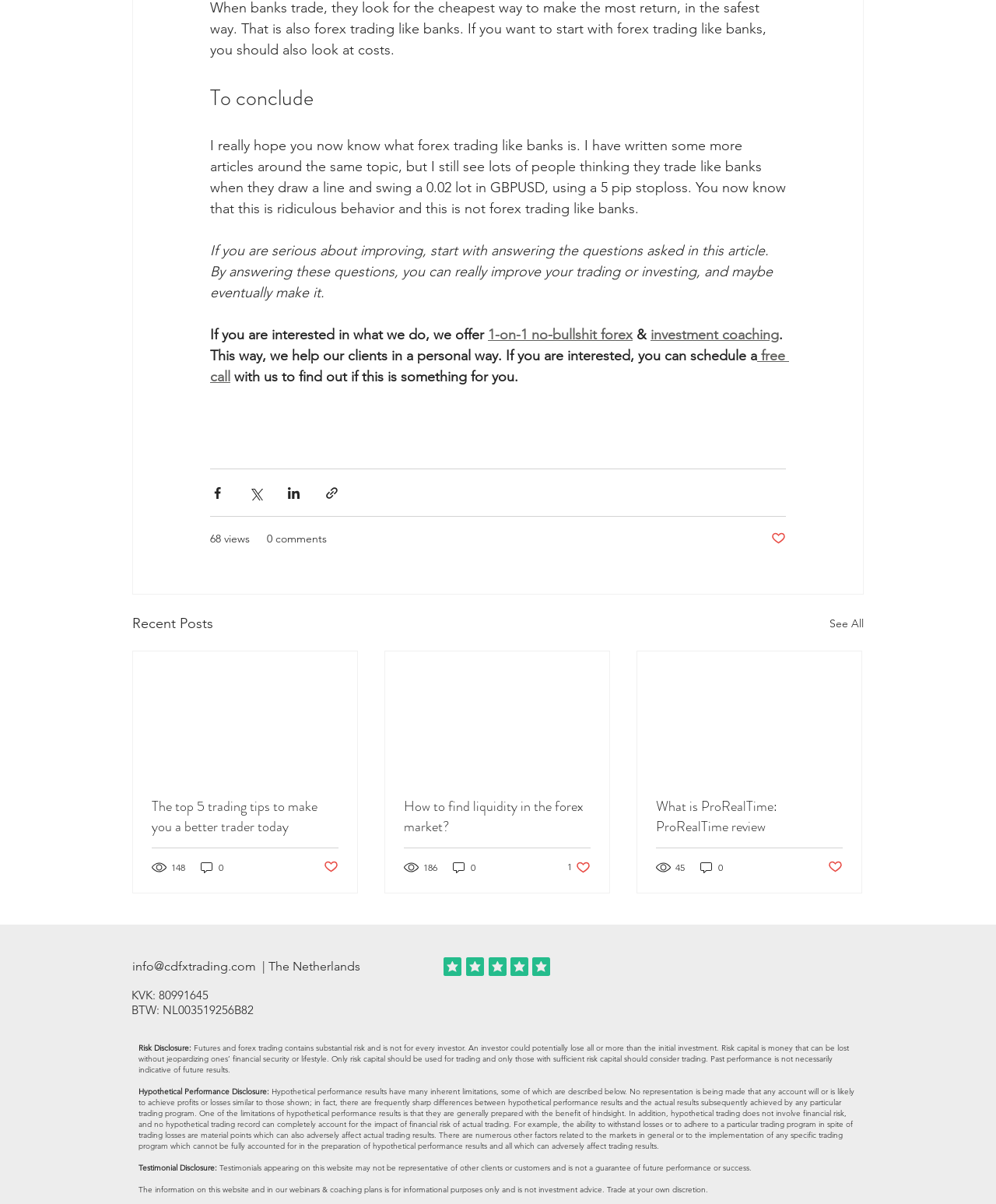Find the bounding box coordinates corresponding to the UI element with the description: "1-on-1 no-bullshit forex". The coordinates should be formatted as [left, top, right, bottom], with values as floats between 0 and 1.

[0.49, 0.271, 0.635, 0.285]